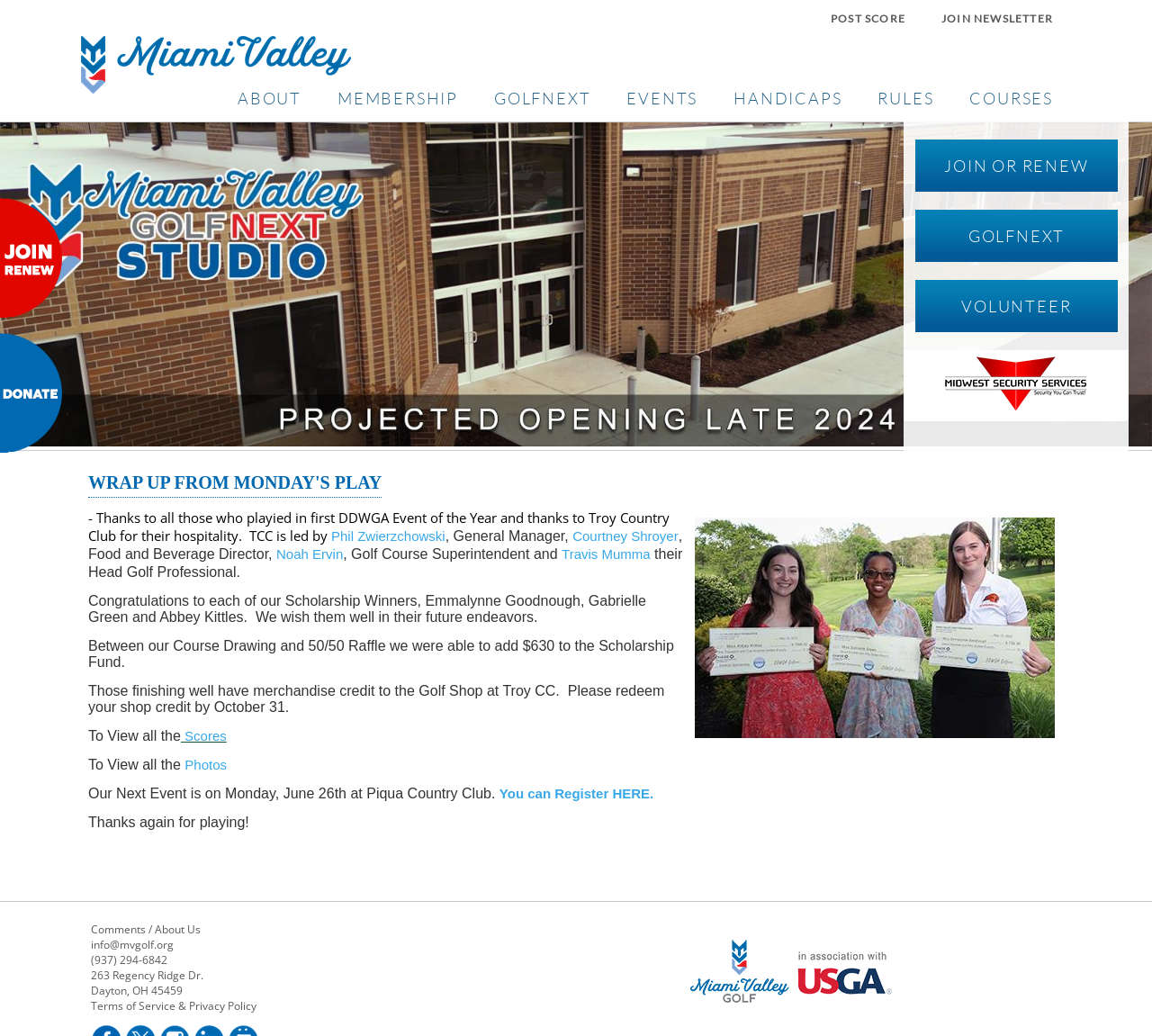Highlight the bounding box coordinates of the element that should be clicked to carry out the following instruction: "Click on the GOLFNEXT link". The coordinates must be given as four float numbers ranging from 0 to 1, i.e., [left, top, right, bottom].

[0.413, 0.072, 0.528, 0.117]